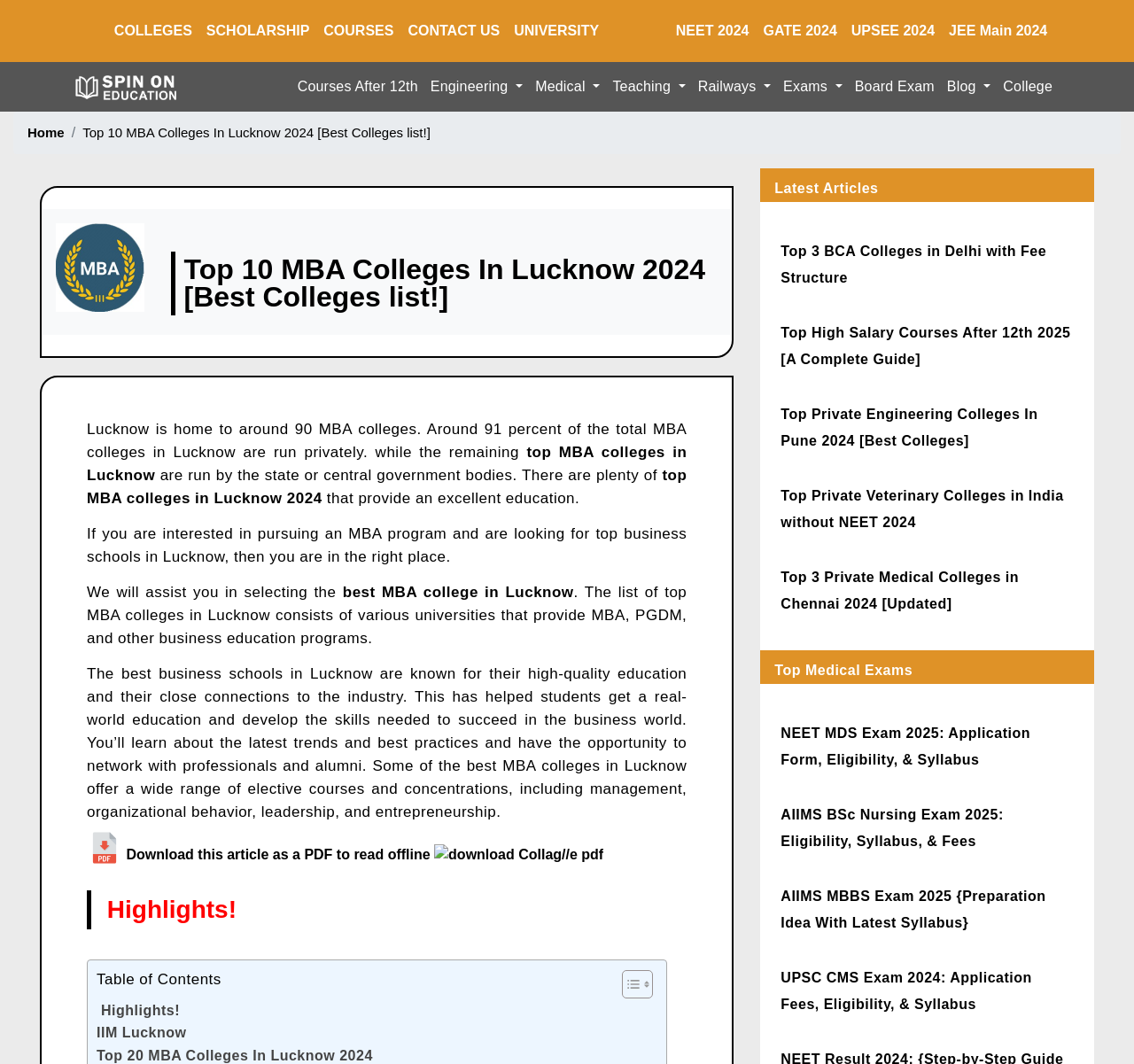What is the purpose of the list of top MBA colleges in Lucknow?
Please provide a single word or phrase as your answer based on the image.

to assist in selecting the best MBA college